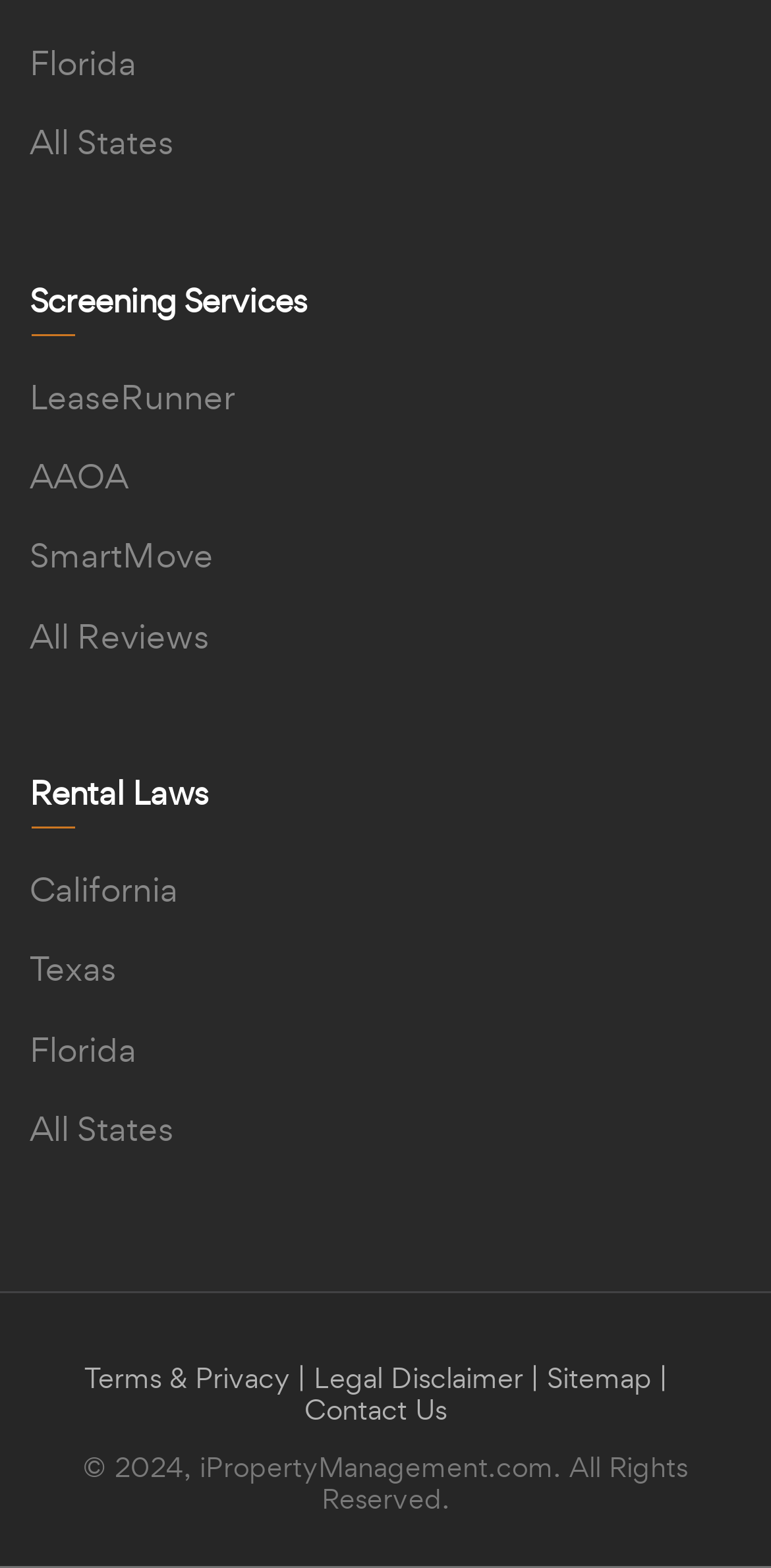Bounding box coordinates should be in the format (top-left x, top-left y, bottom-right x, bottom-right y) and all values should be floating point numbers between 0 and 1. Determine the bounding box coordinate for the UI element described as: Terms of Use

None